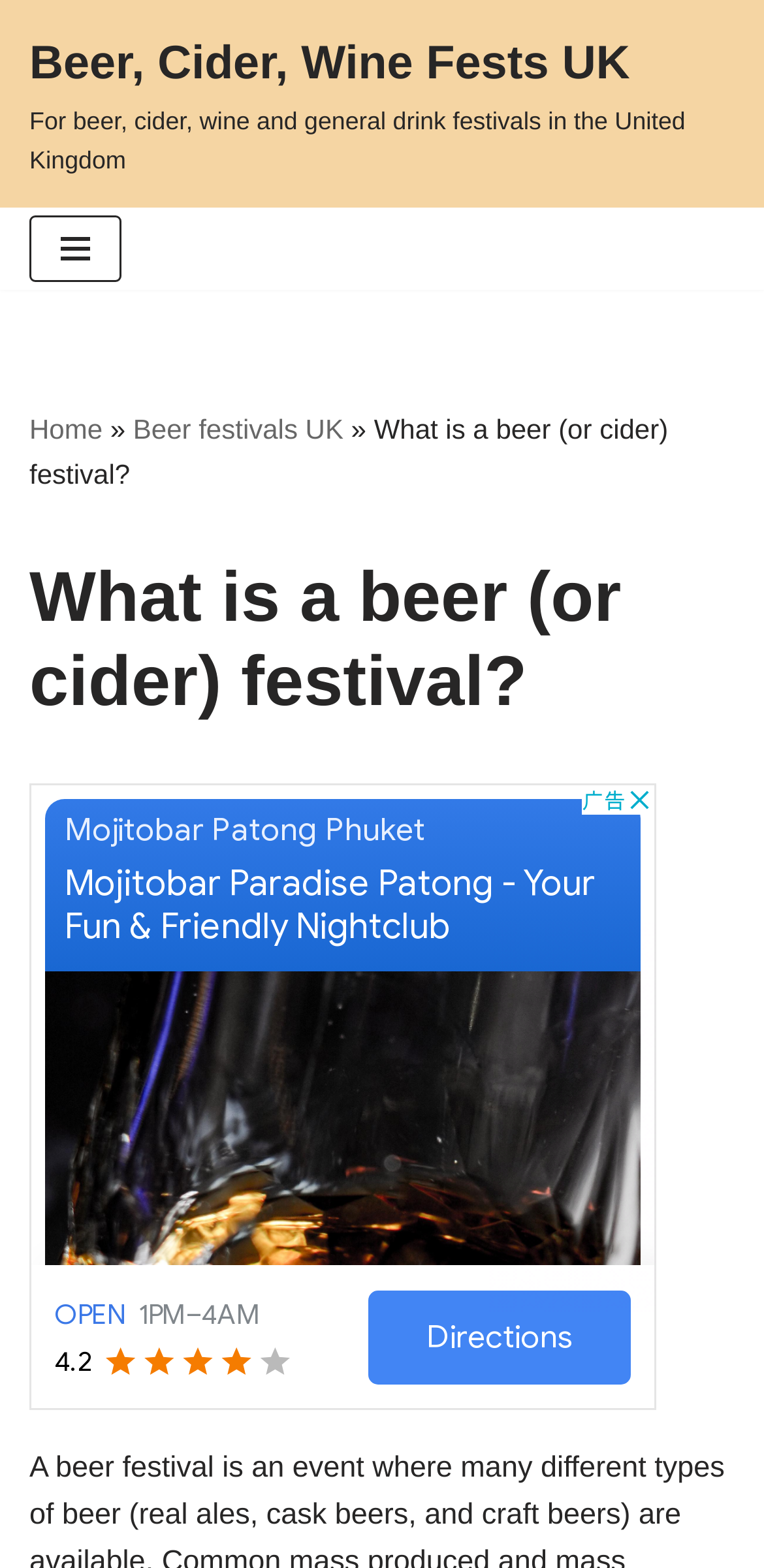What is the main topic of this website? Observe the screenshot and provide a one-word or short phrase answer.

Beer festivals